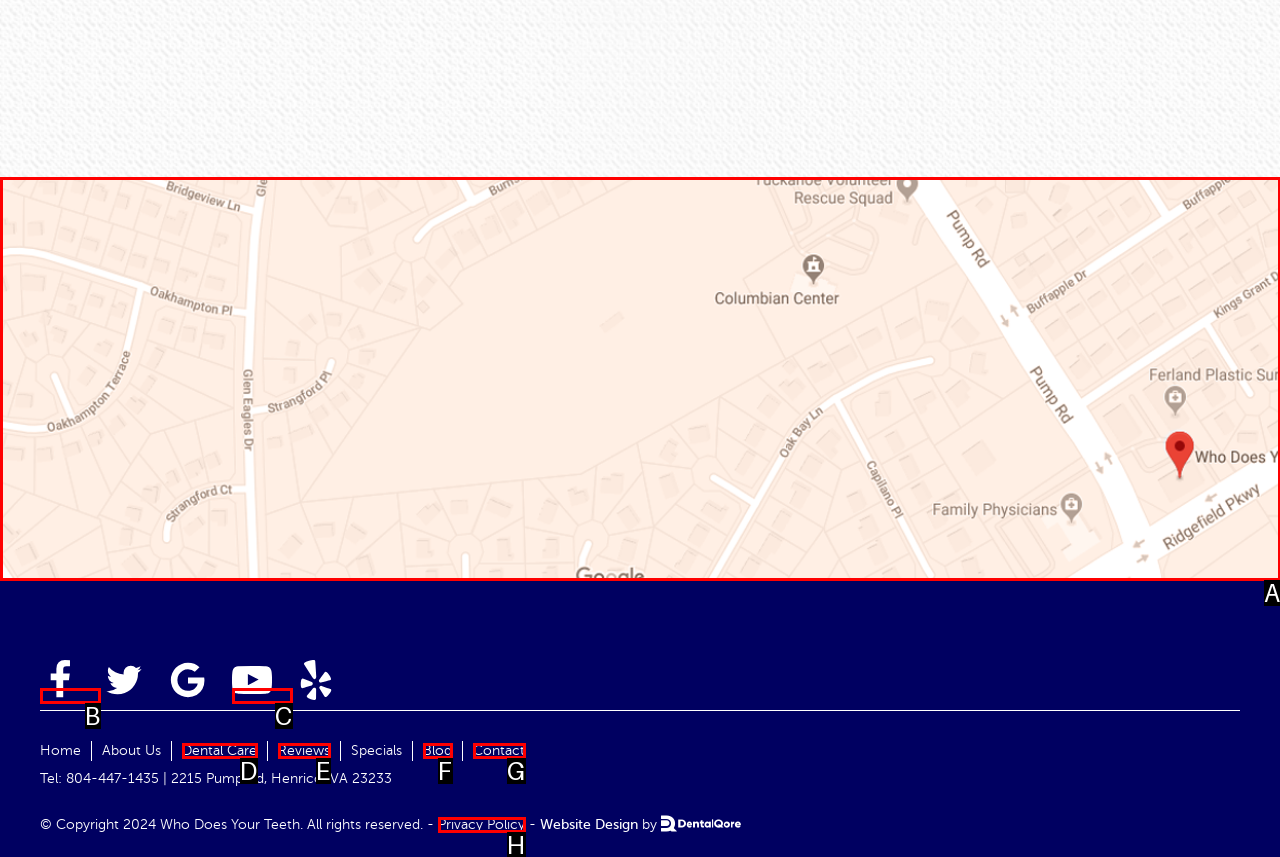From the given choices, which option should you click to complete this task: View Google Map? Answer with the letter of the correct option.

A